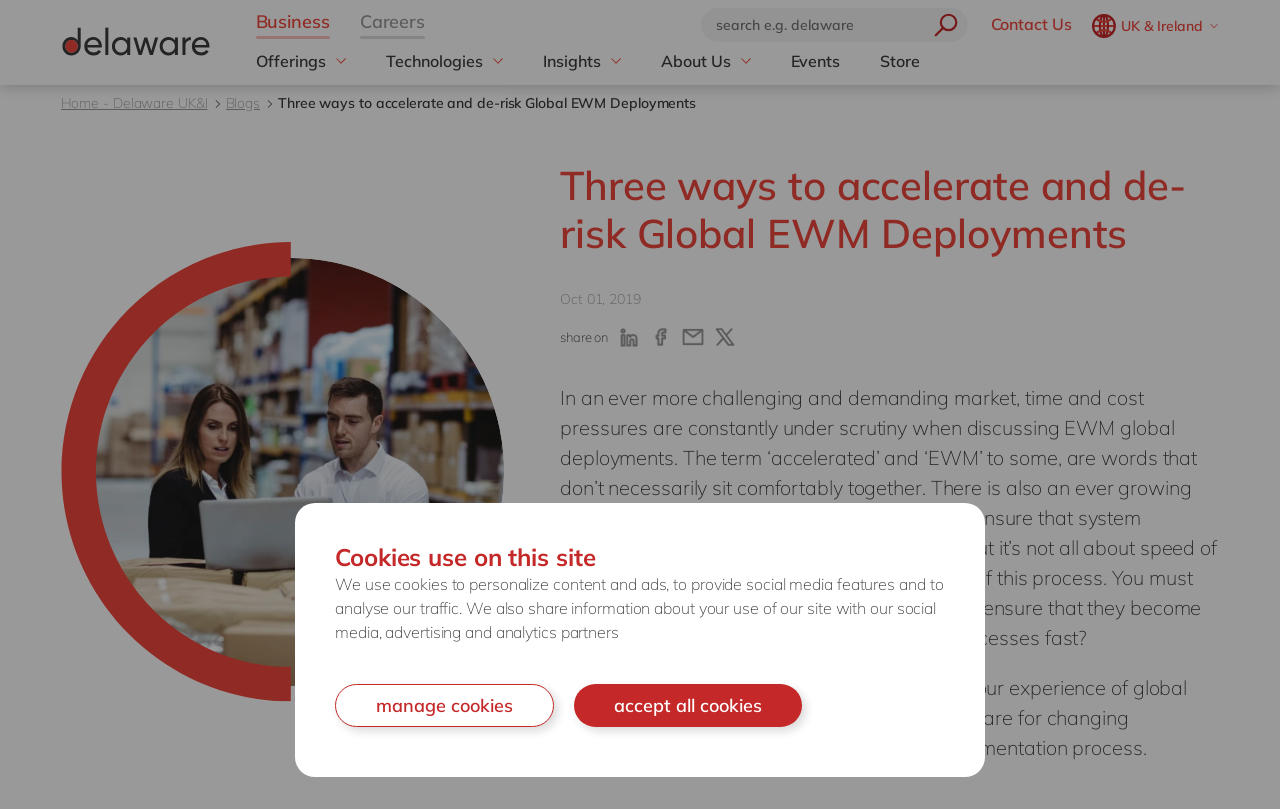Determine the main heading text of the webpage.

Three ways to accelerate and de-risk Global EWM Deployments